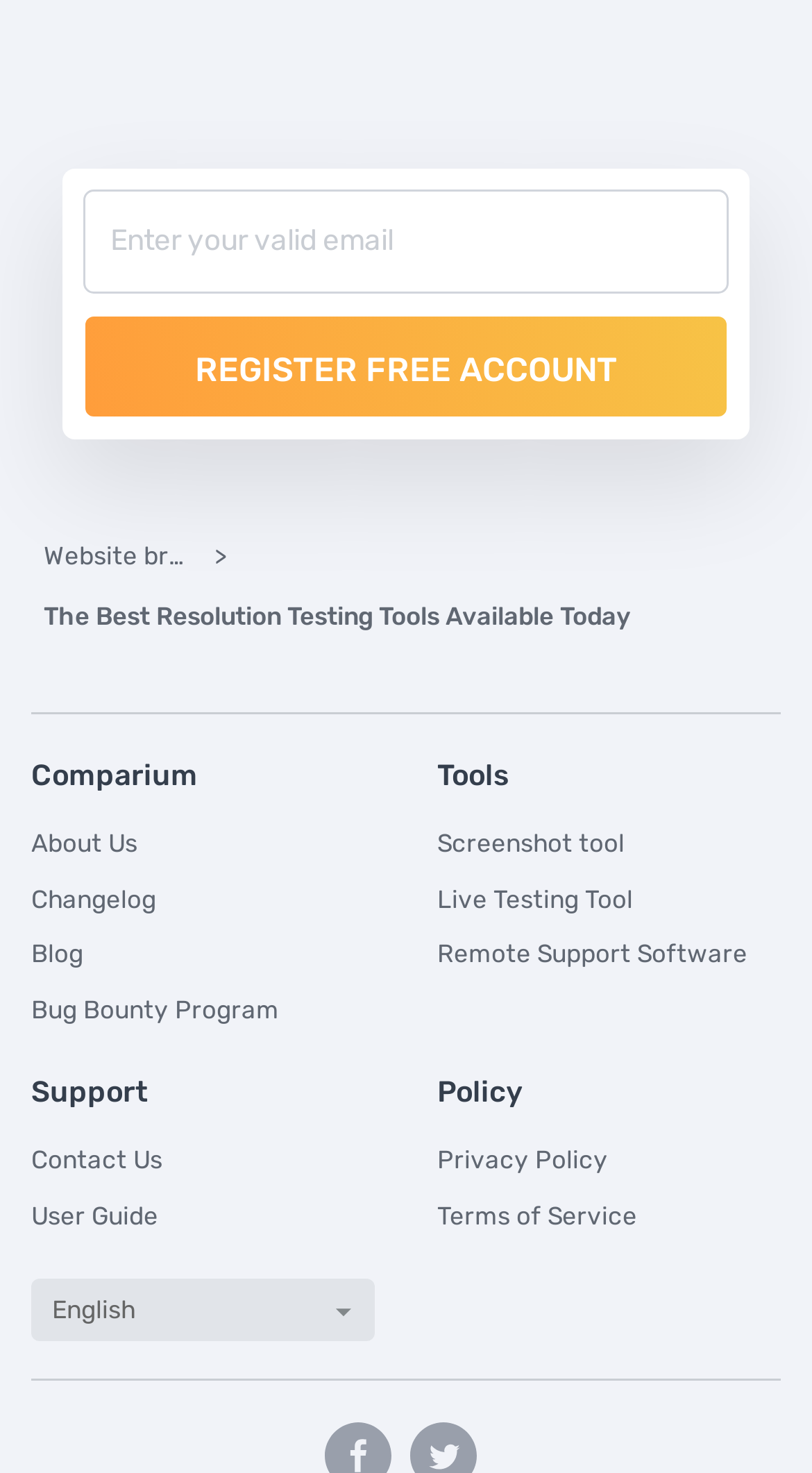Identify the bounding box for the UI element that is described as follows: "Screenshot tool".

[0.538, 0.562, 0.769, 0.582]